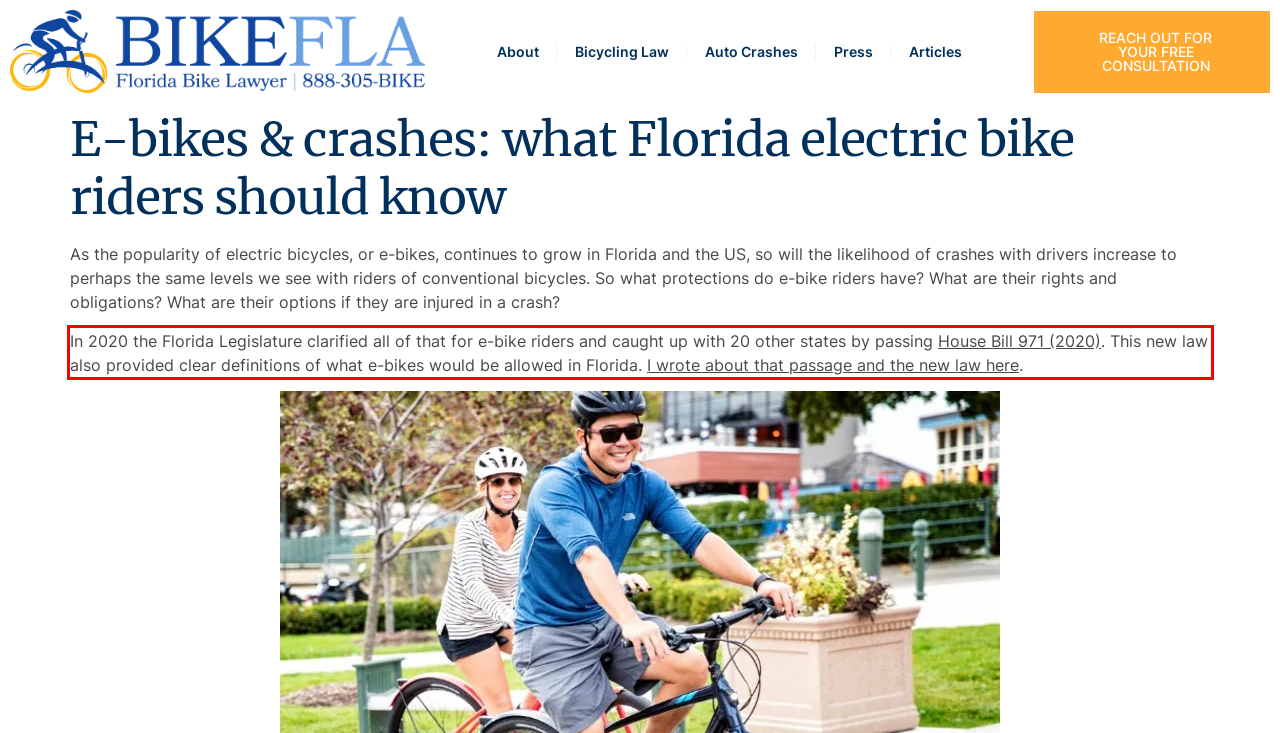Please examine the screenshot of the webpage and read the text present within the red rectangle bounding box.

In 2020 the Florida Legislature clarified all of that for e-bike riders and caught up with 20 other states by passing House Bill 971 (2020). This new law also provided clear definitions of what e-bikes would be allowed in Florida. I wrote about that passage and the new law here.